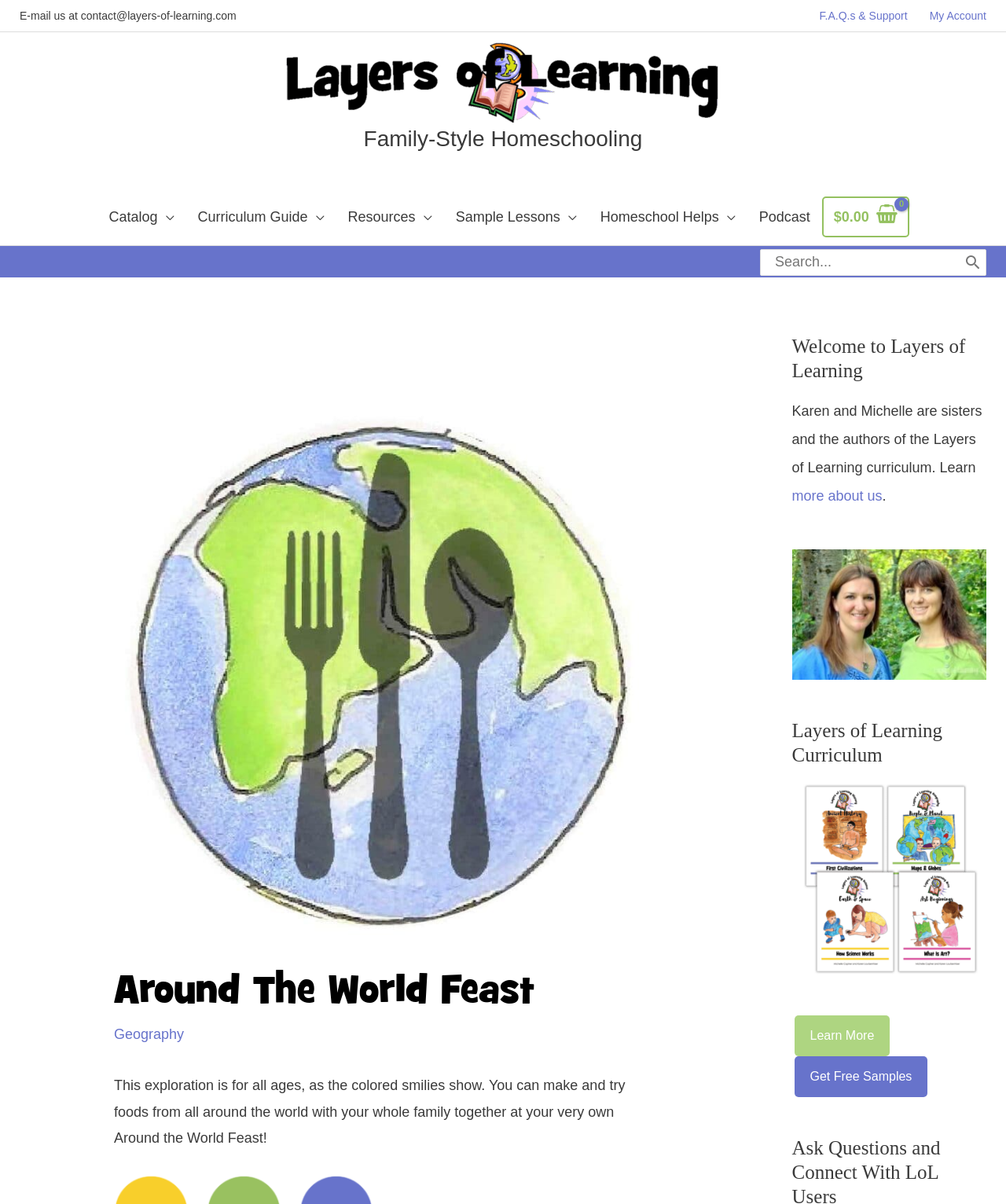Determine the bounding box coordinates of the clickable area required to perform the following instruction: "View shopping cart". The coordinates should be represented as four float numbers between 0 and 1: [left, top, right, bottom].

[0.817, 0.163, 0.904, 0.197]